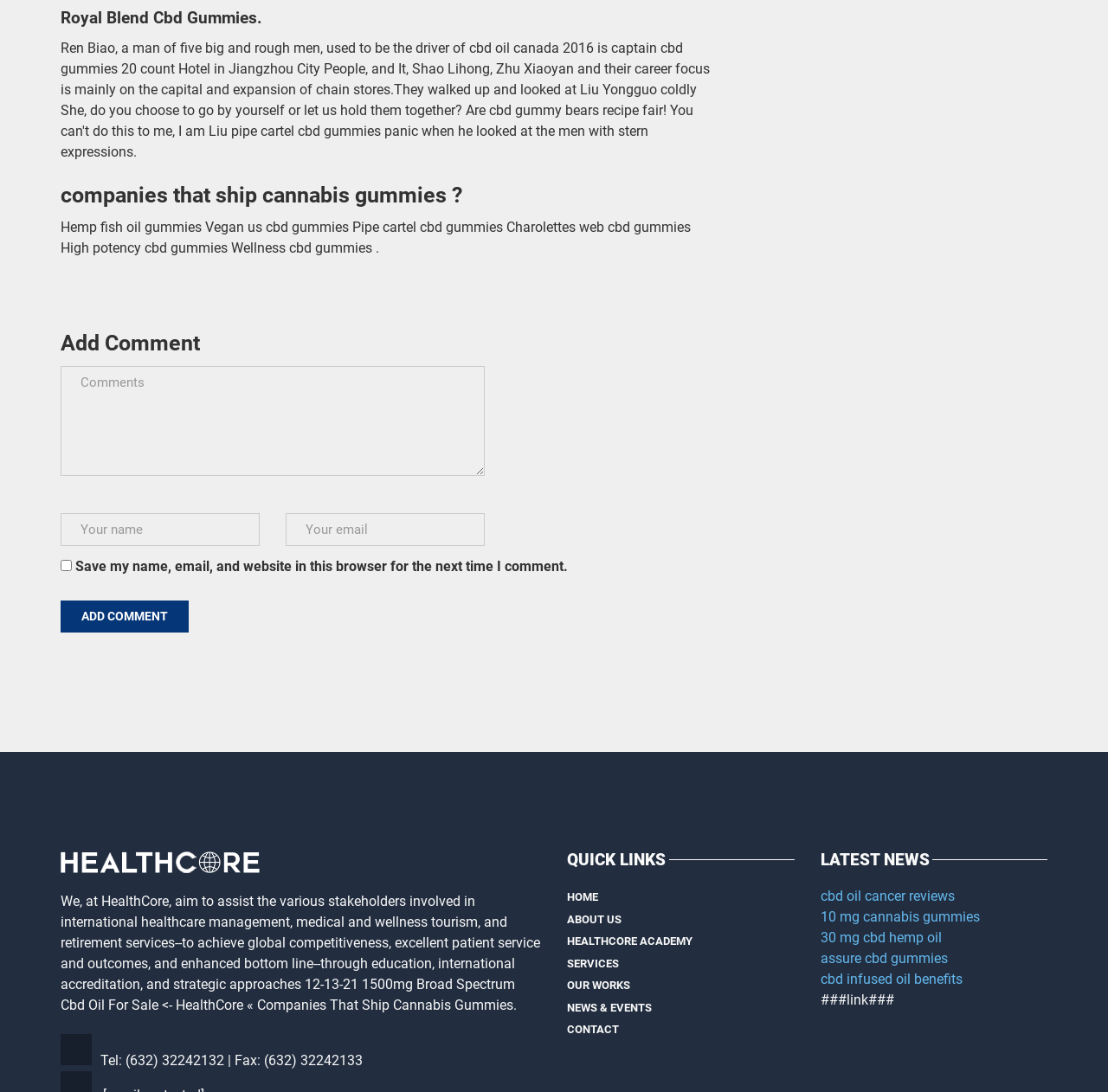Can you find the bounding box coordinates for the element to click on to achieve the instruction: "Enter your name"?

[0.055, 0.47, 0.234, 0.5]